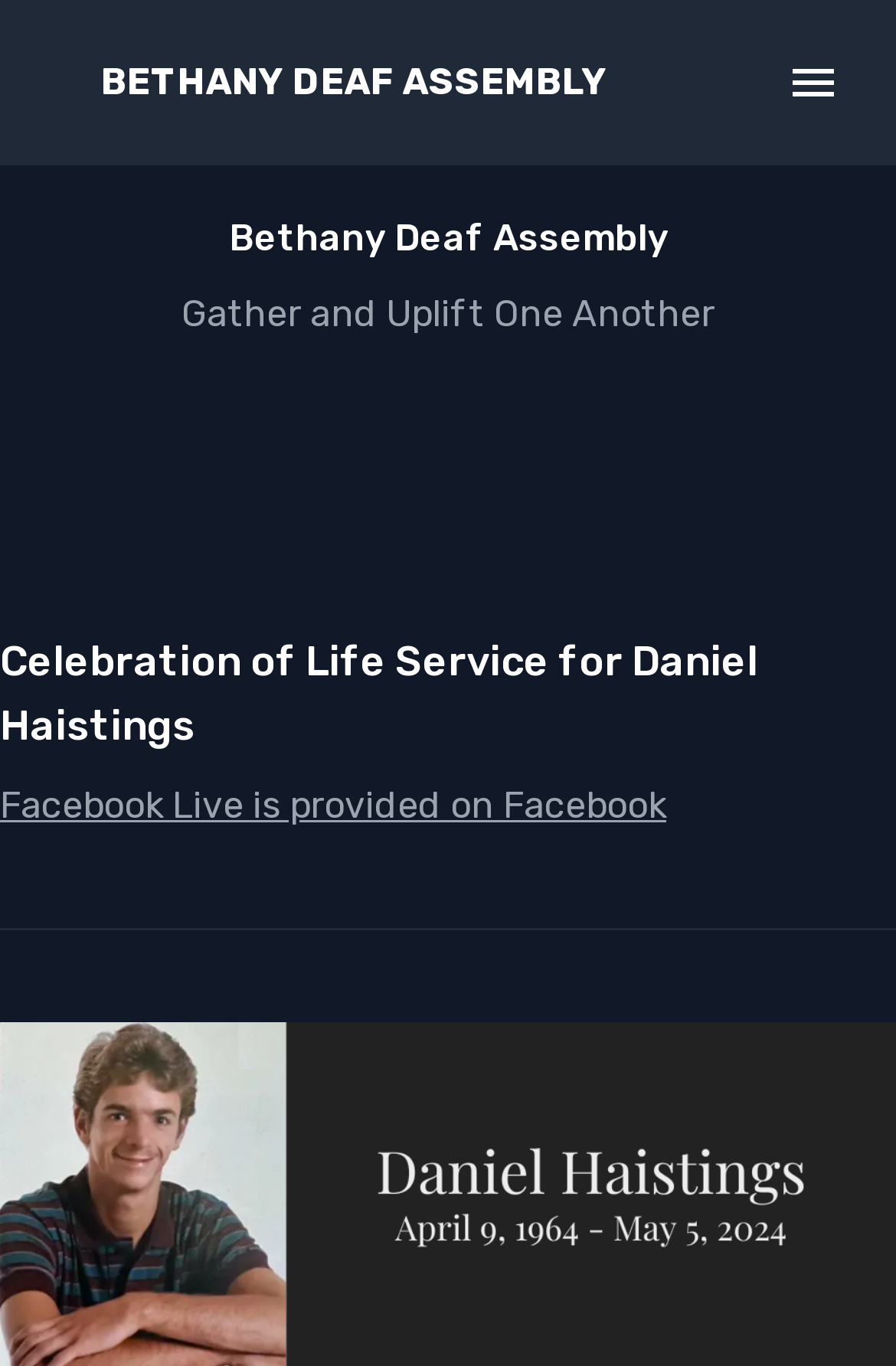Determine the bounding box coordinates for the UI element with the following description: "parent_node: BETHANY DEAF ASSEMBLY". The coordinates should be four float numbers between 0 and 1, represented as [left, top, right, bottom].

[0.031, 0.047, 0.072, 0.074]